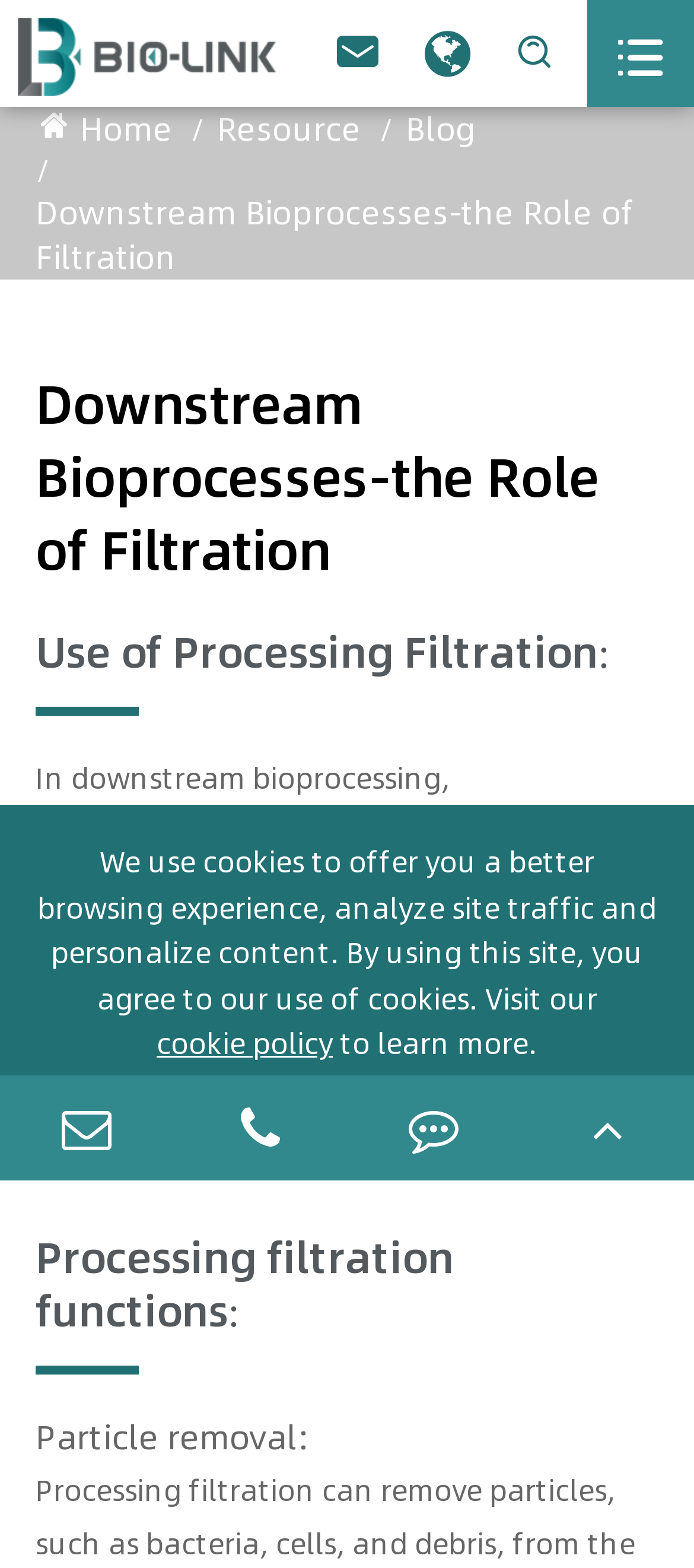Determine the bounding box coordinates for the clickable element required to fulfill the instruction: "view blog". Provide the coordinates as four float numbers between 0 and 1, i.e., [left, top, right, bottom].

[0.585, 0.068, 0.685, 0.097]